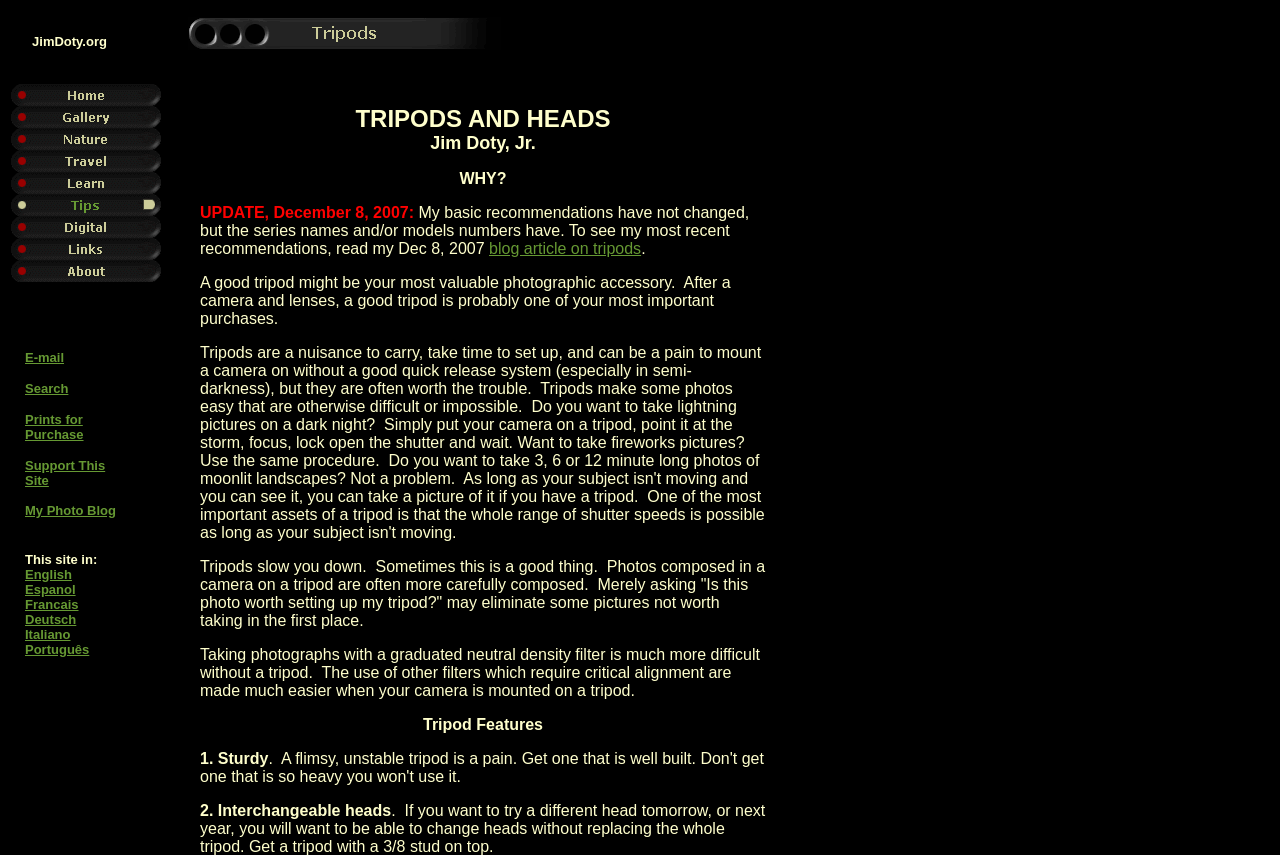Locate the bounding box coordinates of the element's region that should be clicked to carry out the following instruction: "View Gallery". The coordinates need to be four float numbers between 0 and 1, i.e., [left, top, right, bottom].

[0.009, 0.124, 0.126, 0.15]